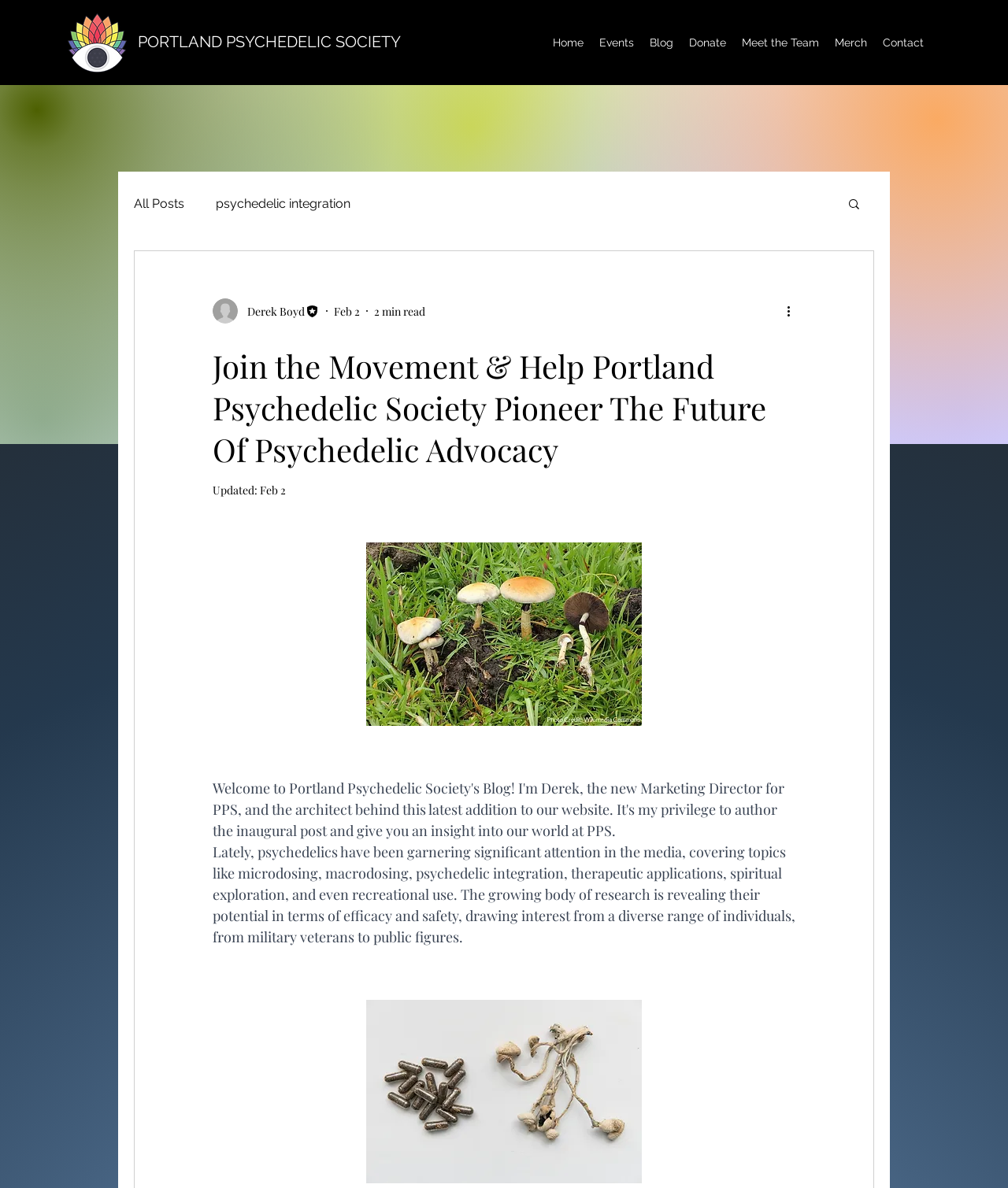Please answer the following question using a single word or phrase: 
What is the topic of the blog post?

Psychedelics